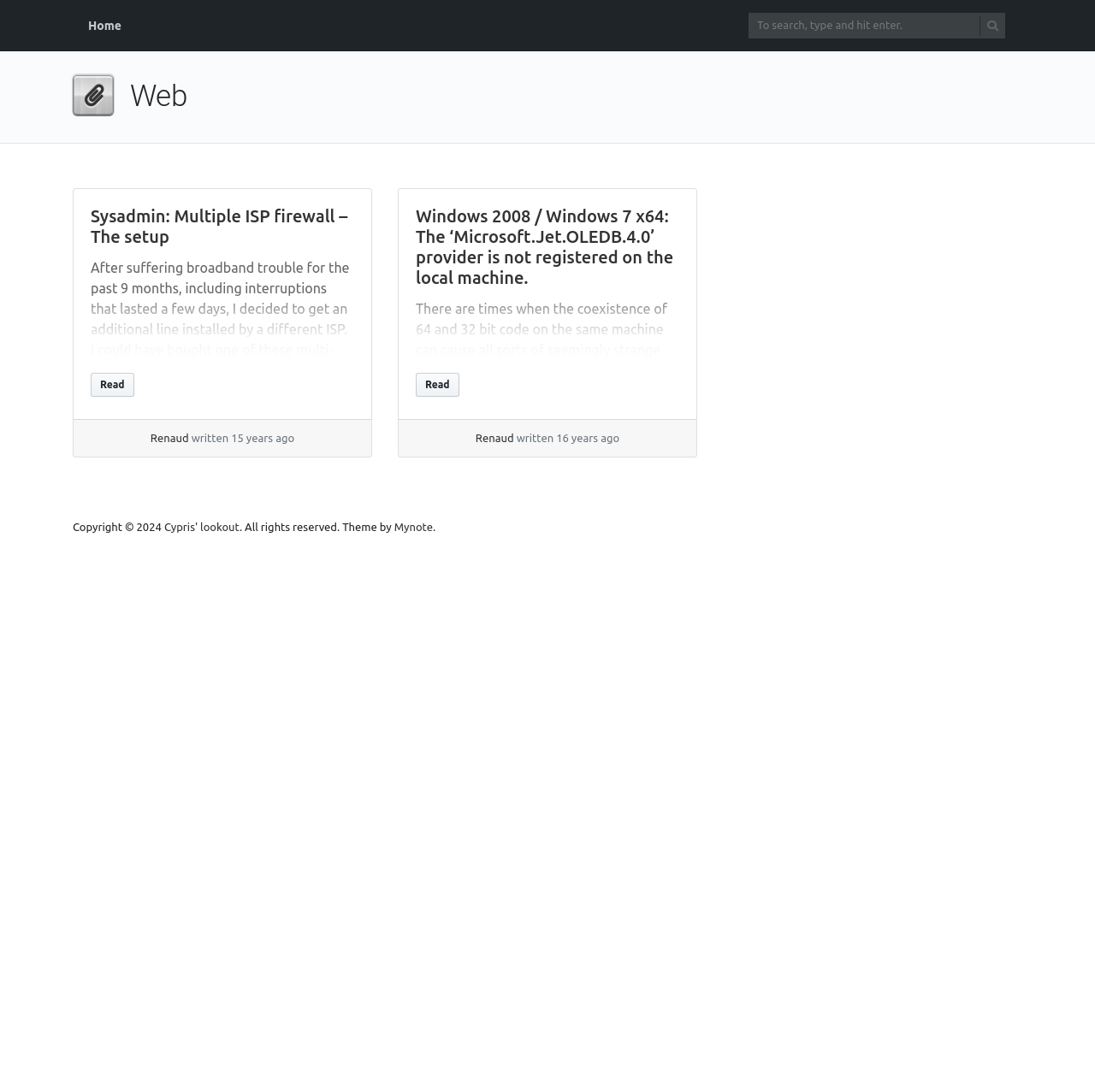Determine the bounding box coordinates for the area that should be clicked to carry out the following instruction: "view 'Windows 2008 / Windows 7 x64: The ‘Microsoft.Jet.OLEDB.4.0’ provider is not registered on the local machine.'".

[0.38, 0.188, 0.62, 0.264]